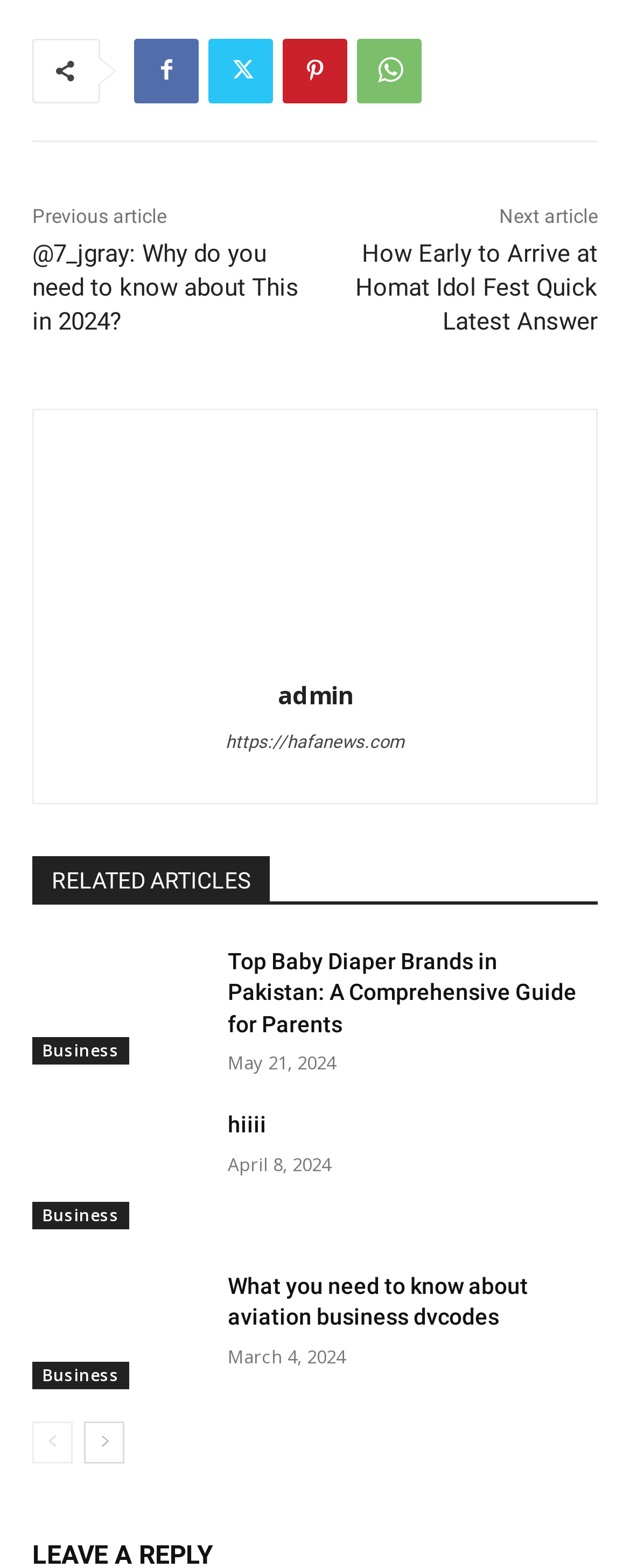What is the purpose of the links 'prev-page' and 'next-page'?
Answer the question with a single word or phrase, referring to the image.

Navigation